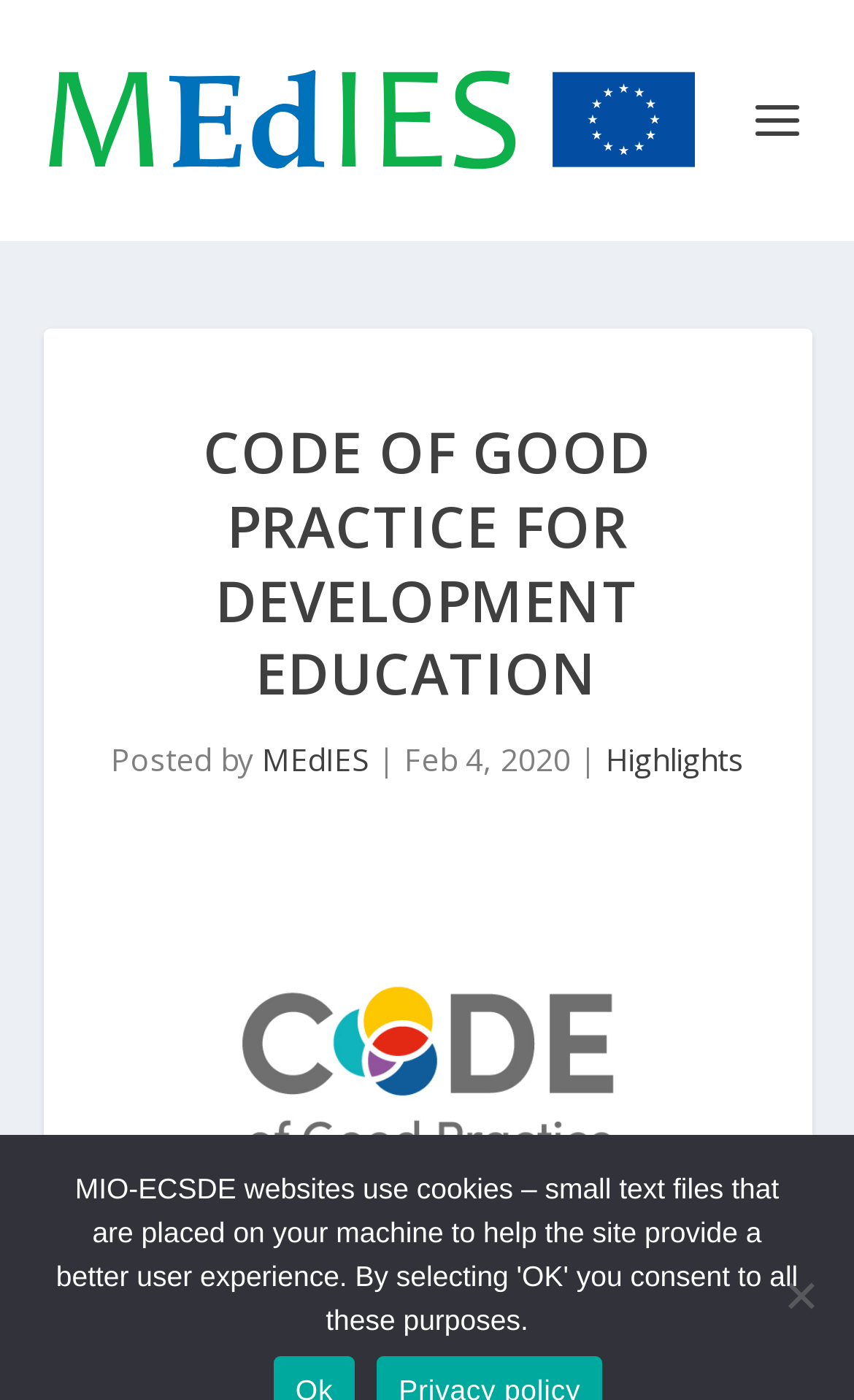When was the content posted?
Based on the visual content, answer with a single word or a brief phrase.

Feb 4, 2020